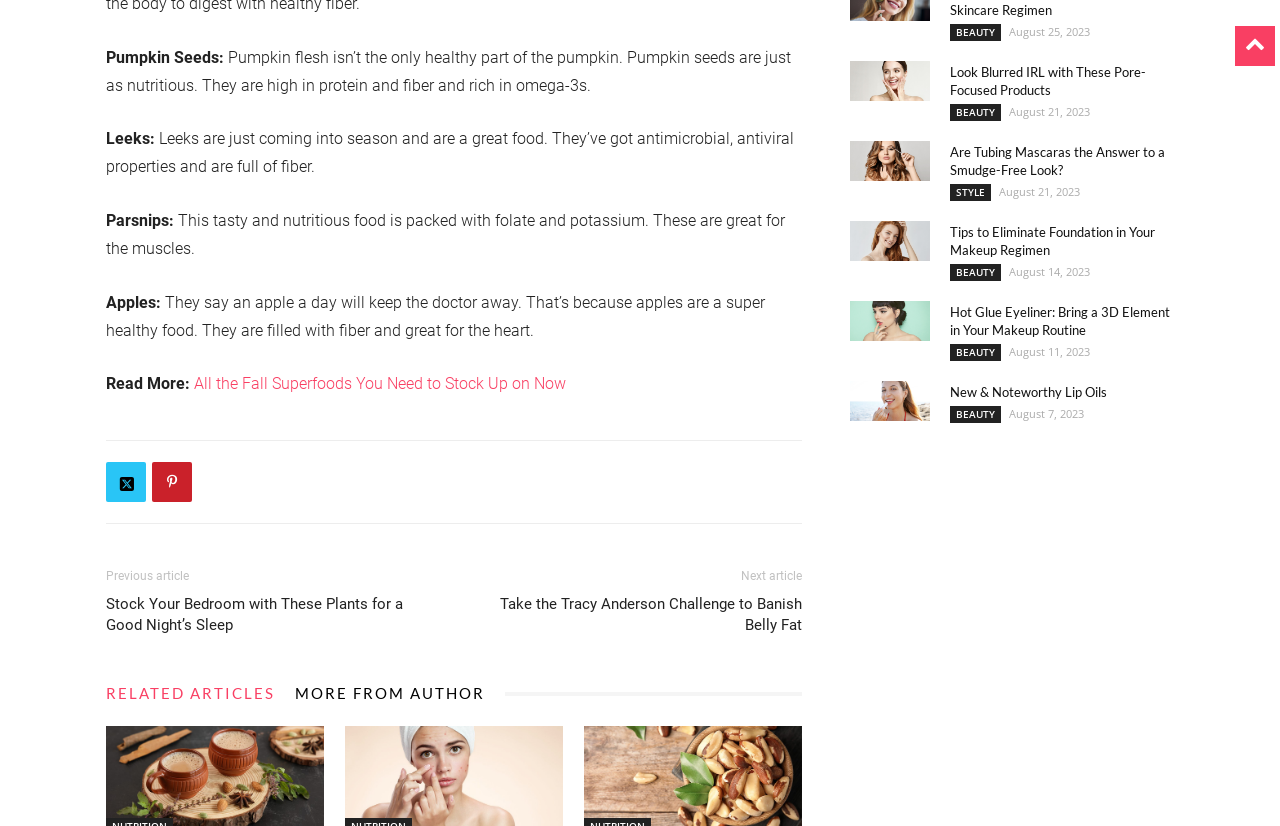What are the health benefits of pumpkin seeds?
Give a single word or phrase answer based on the content of the image.

High in protein and fiber